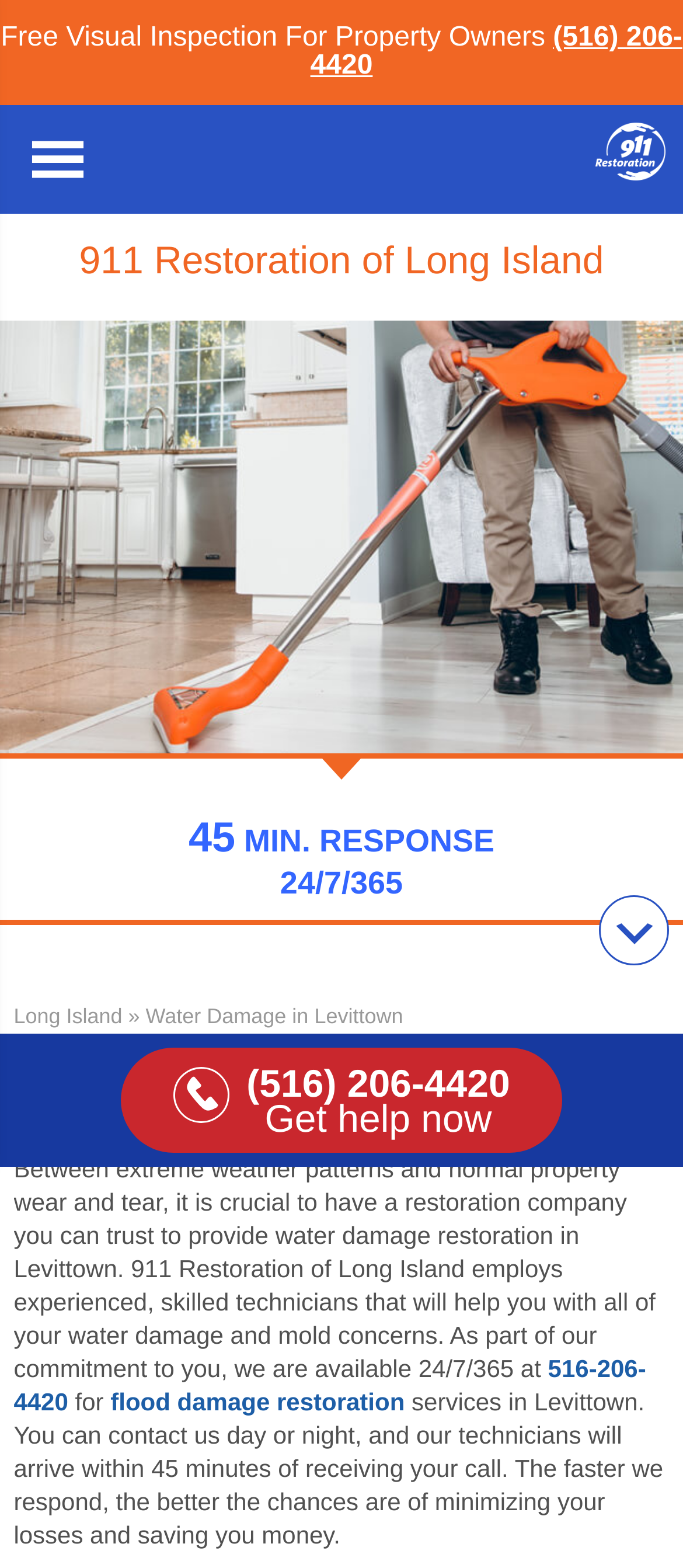Please find the bounding box coordinates of the element that you should click to achieve the following instruction: "Call the phone number for a free water damage and mold inspection". The coordinates should be presented as four float numbers between 0 and 1: [left, top, right, bottom].

[0.454, 0.015, 0.999, 0.051]